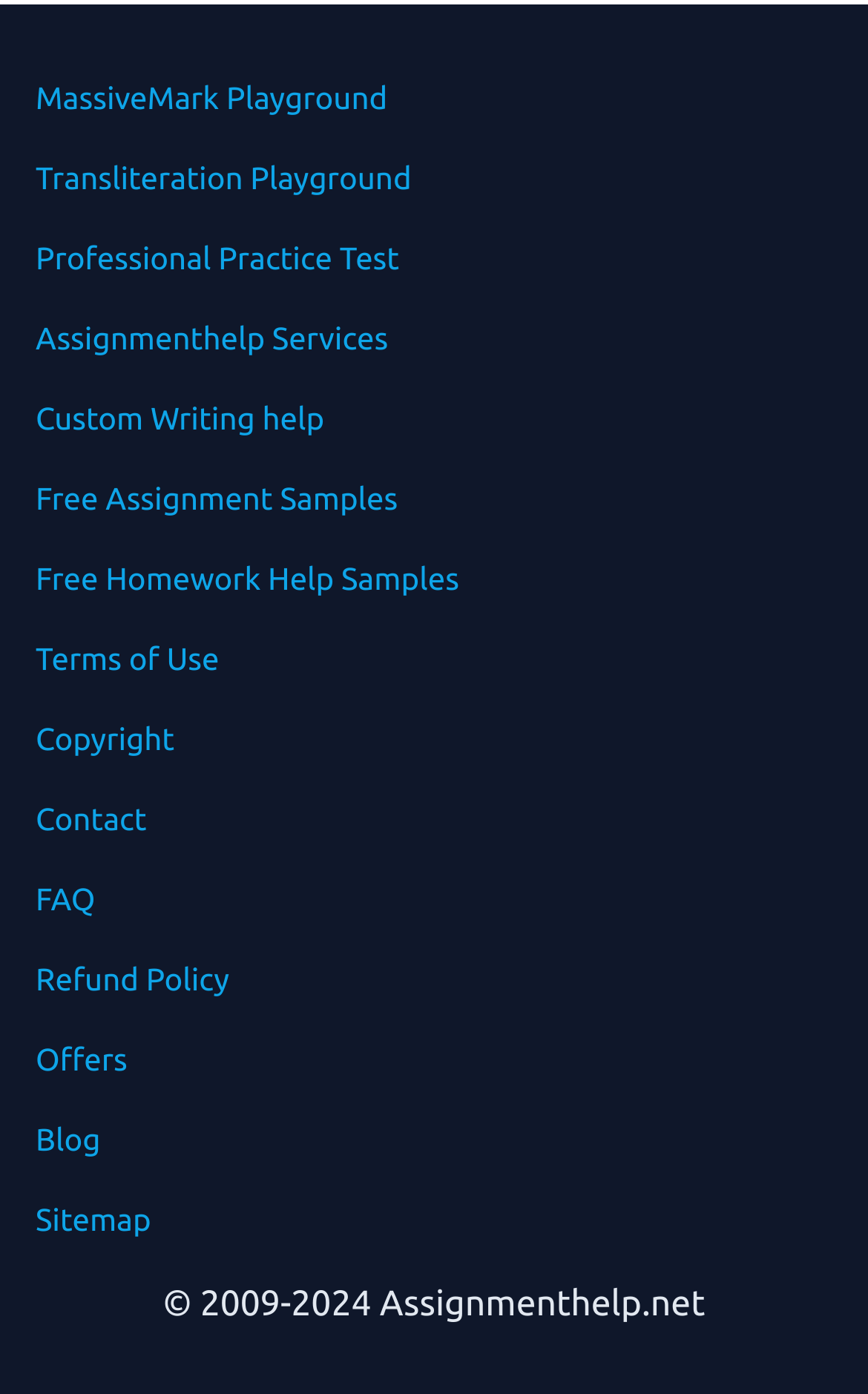Bounding box coordinates must be specified in the format (top-left x, top-left y, bottom-right x, bottom-right y). All values should be floating point numbers between 0 and 1. What are the bounding box coordinates of the UI element described as: Offers

[0.041, 0.747, 0.147, 0.773]